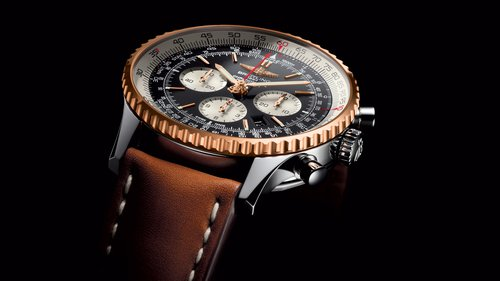What is the finish of the bezel?
Identify the answer in the screenshot and reply with a single word or phrase.

gold-toned